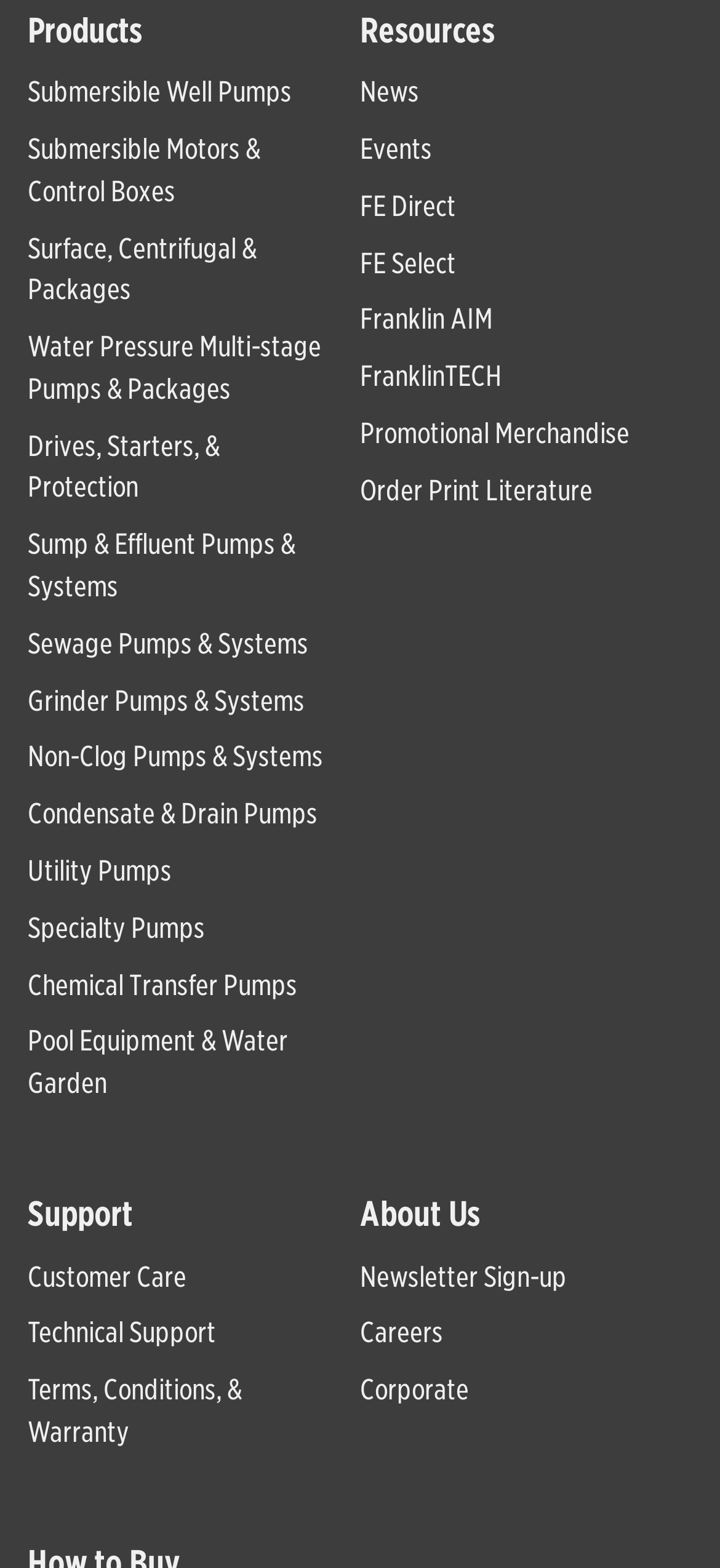Please respond to the question with a concise word or phrase:
What is the first support option?

Customer Care